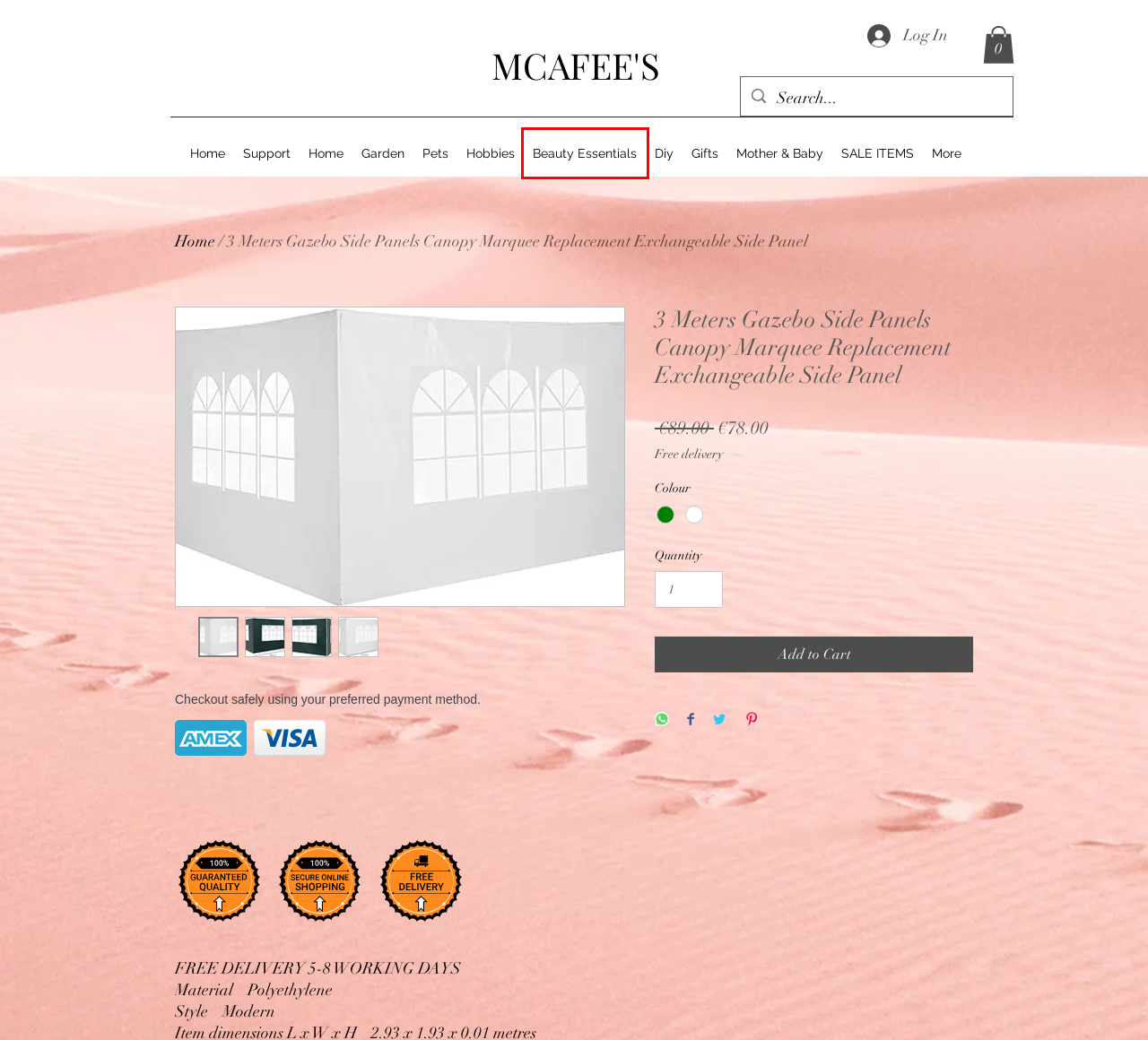Examine the screenshot of a webpage with a red bounding box around a UI element. Select the most accurate webpage description that corresponds to the new page after clicking the highlighted element. Here are the choices:
A. Mother & Baby | Mcafee S
B. Cart Page | Mcafee S
C. Hobbies | Mcafee S
D. Furniture Shop | Mcafee's
E. Gifts | Mcafee S
F. Support | Mcafee S
G. Beauty Essentials | Mcafee S
H. Home | Mcafee S

G